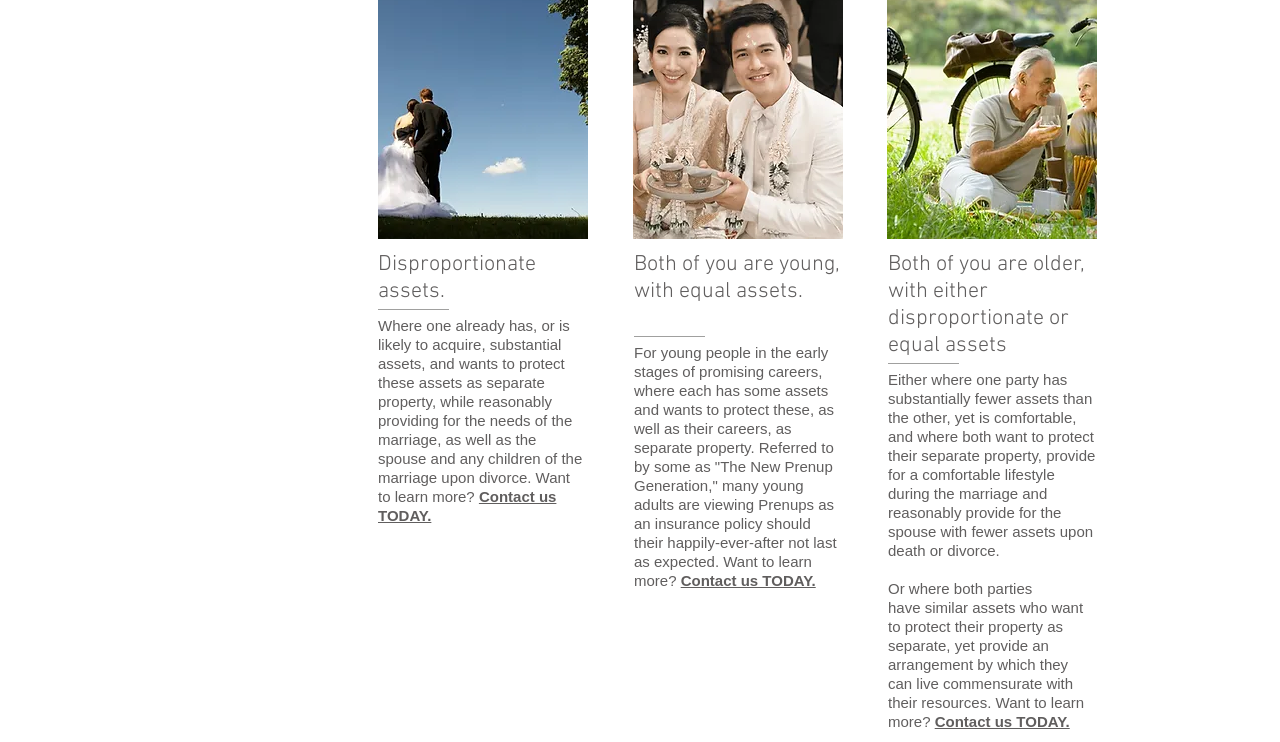What is the purpose of a prenup according to this webpage? Based on the image, give a response in one word or a short phrase.

Protect assets